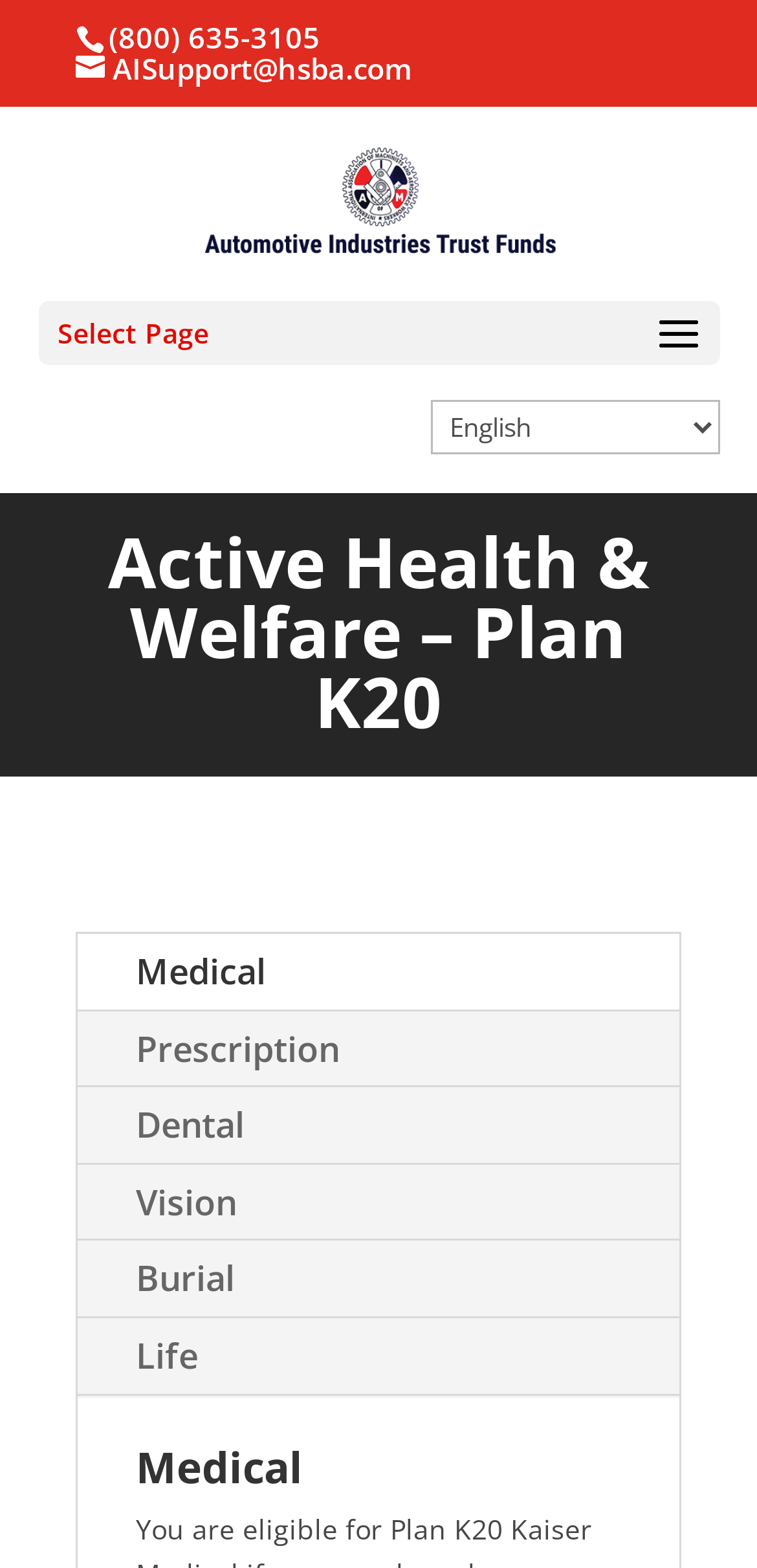What is the first type of benefit listed on the webpage?
Relying on the image, give a concise answer in one word or a brief phrase.

Medical